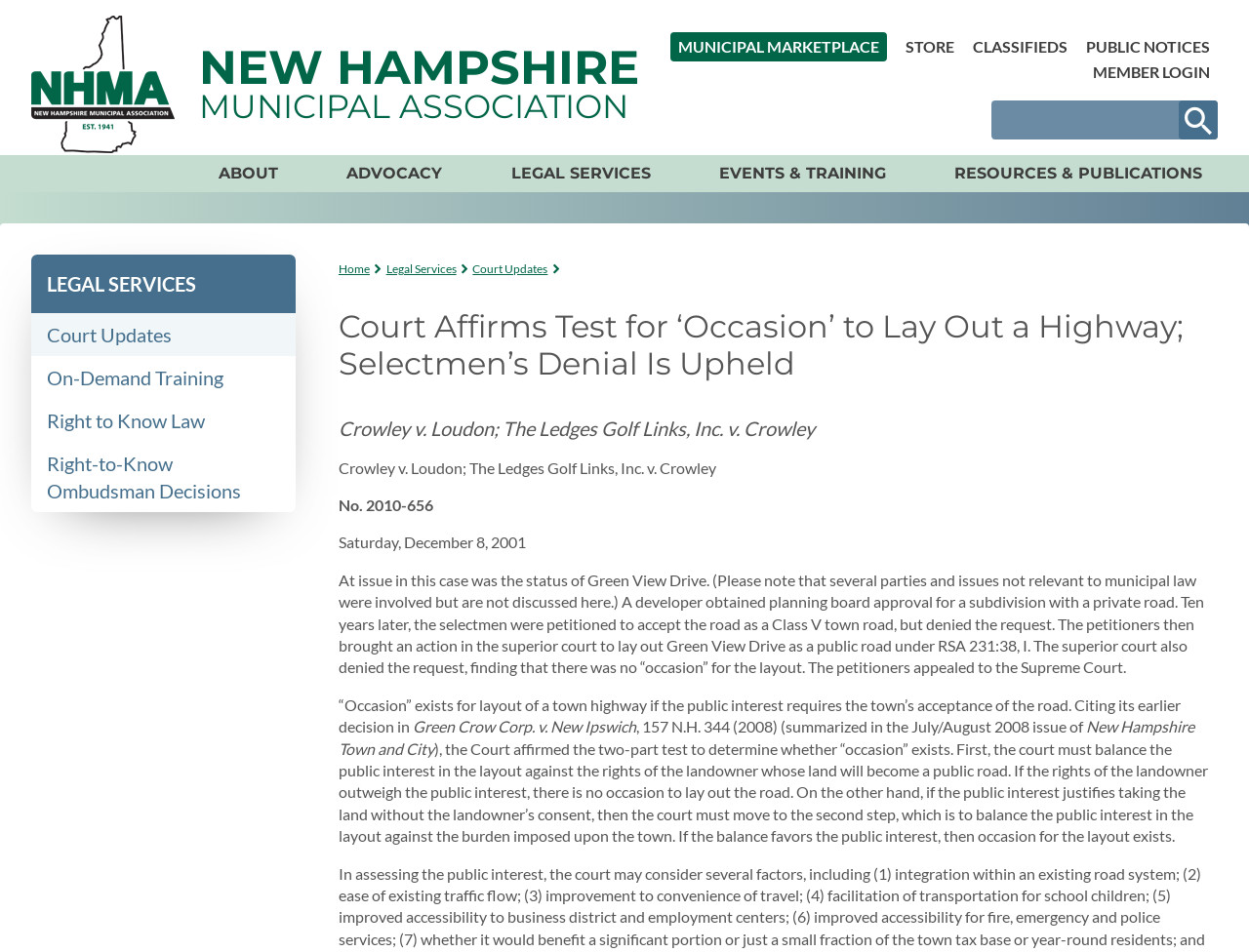Predict the bounding box coordinates of the area that should be clicked to accomplish the following instruction: "Expand the 'ADVOCACY' section". The bounding box coordinates should consist of four float numbers between 0 and 1, i.e., [left, top, right, bottom].

[0.963, 0.082, 0.985, 0.112]